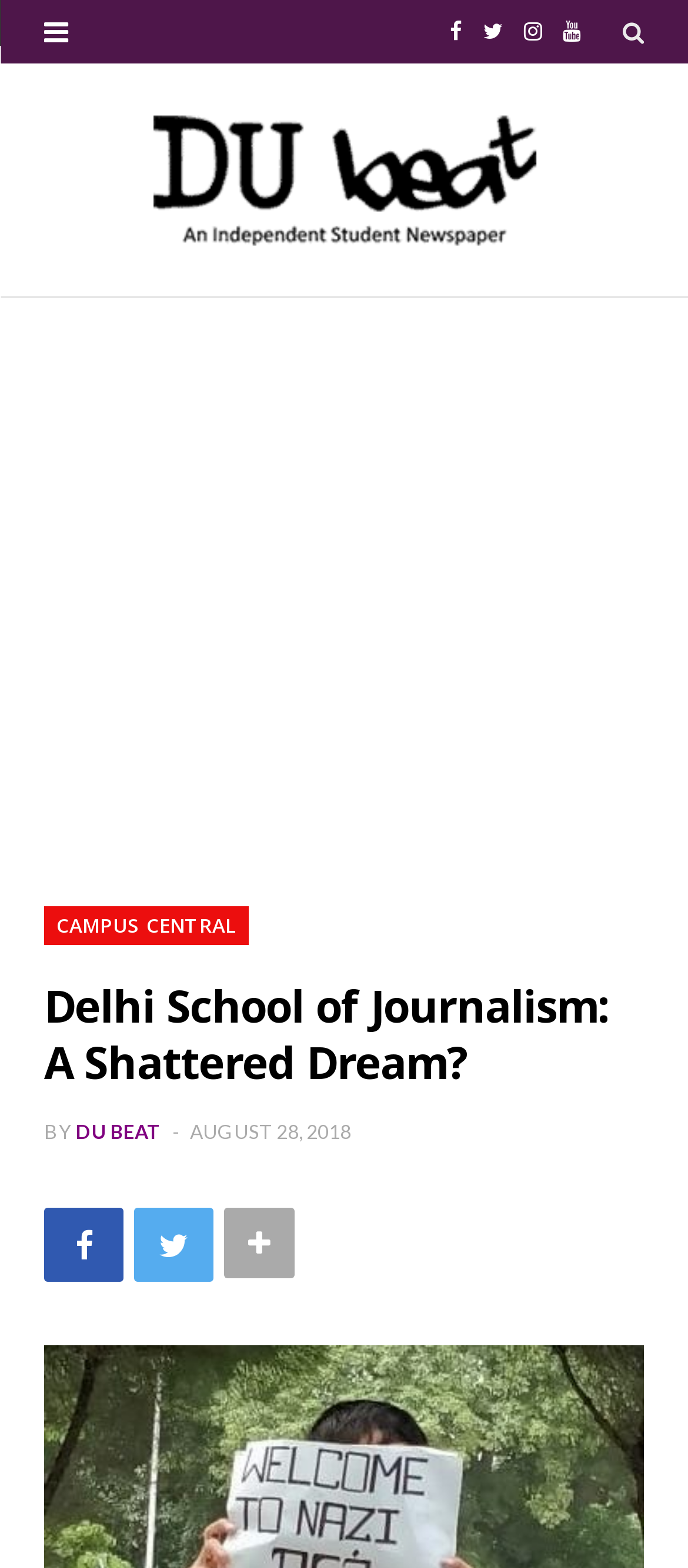Using the image as a reference, answer the following question in as much detail as possible:
What is the date of the article?

I found the link with the text 'AUGUST 28, 2018' and it is located next to the author 'DU BEAT', so I inferred that it is the date of the article.